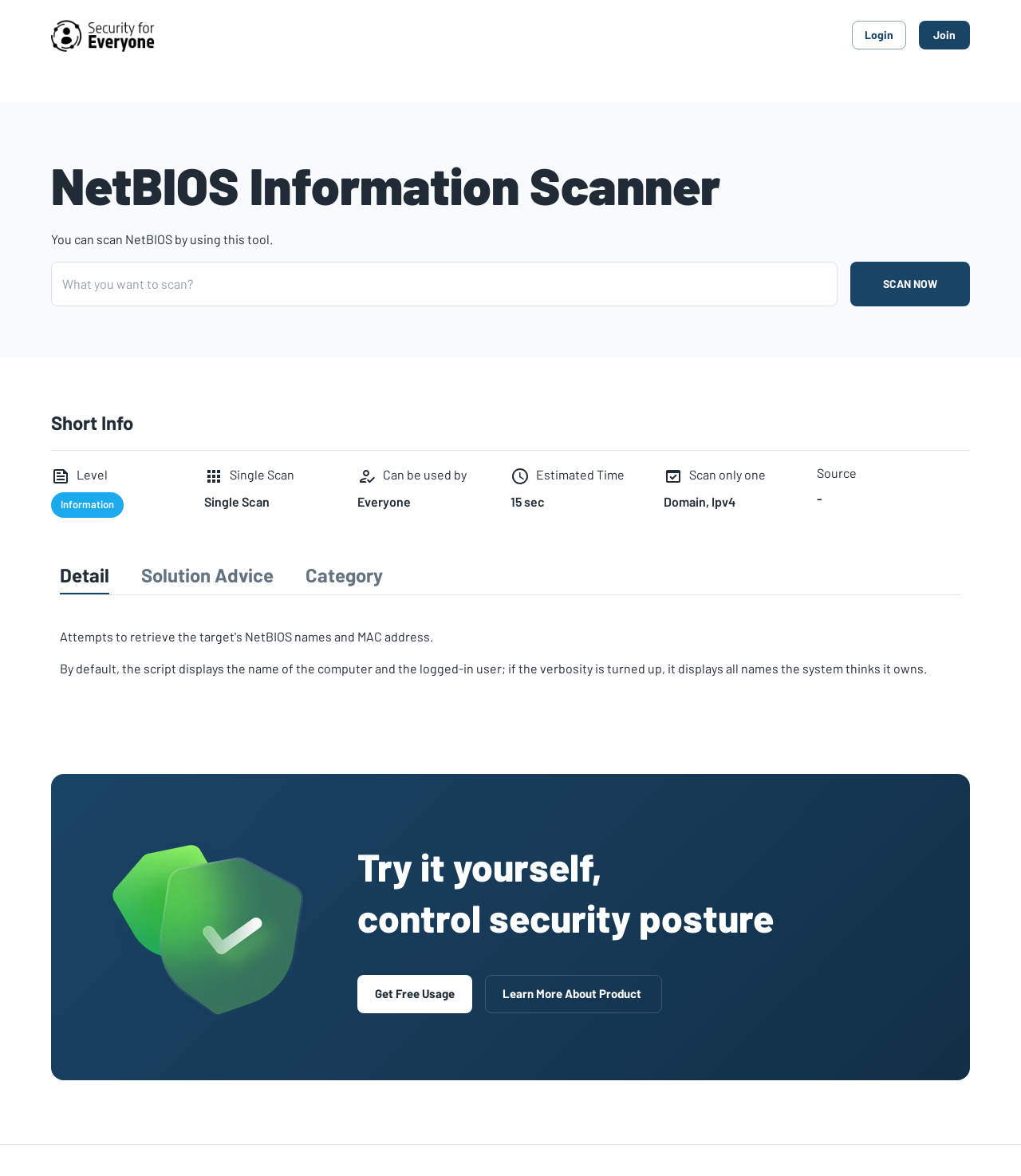Determine the main headline from the webpage and extract its text.

NetBIOS Information Scanner